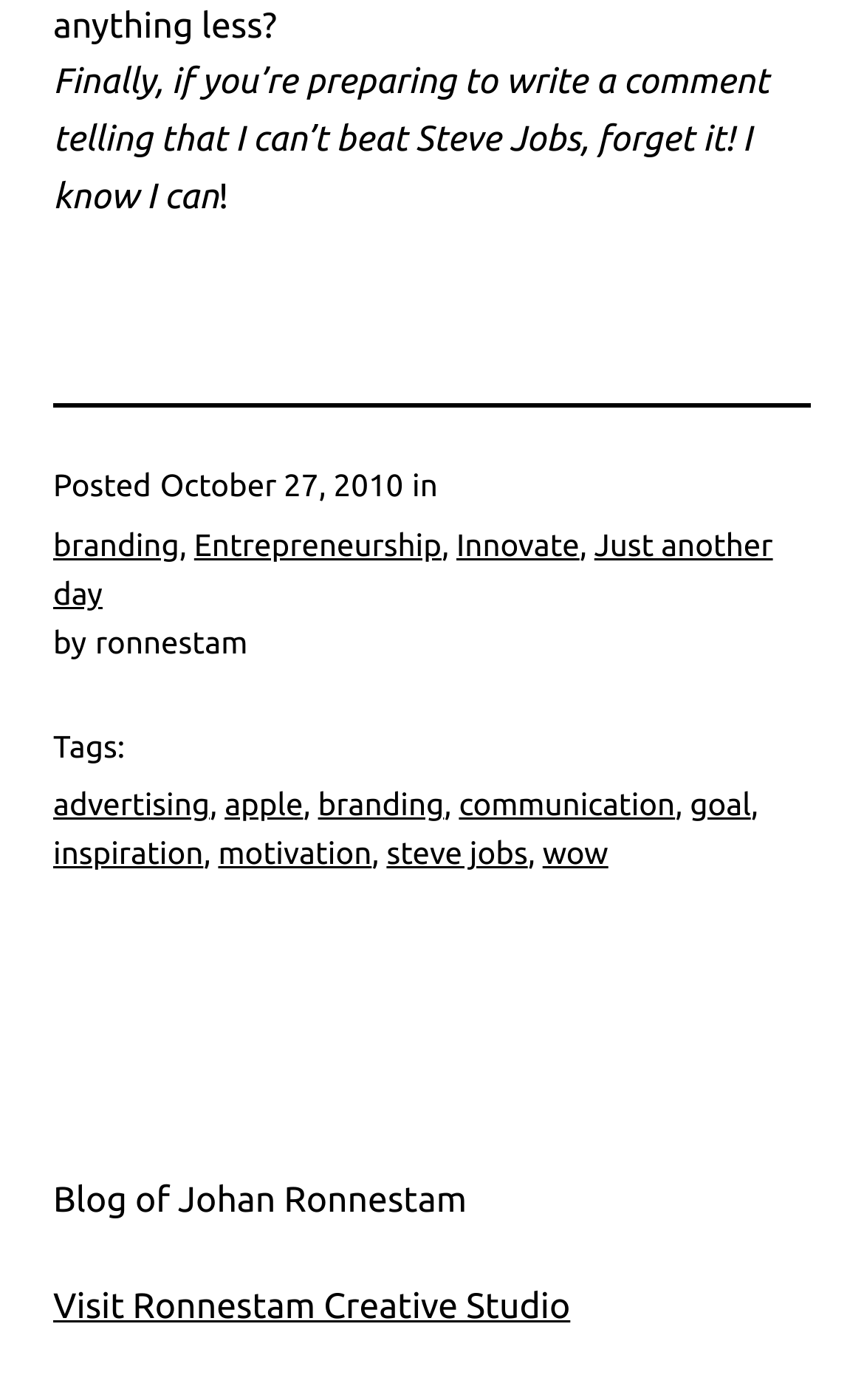Extract the bounding box coordinates for the HTML element that matches this description: "Visit Ronnestam Creative Studio". The coordinates should be four float numbers between 0 and 1, i.e., [left, top, right, bottom].

[0.062, 0.919, 0.66, 0.947]